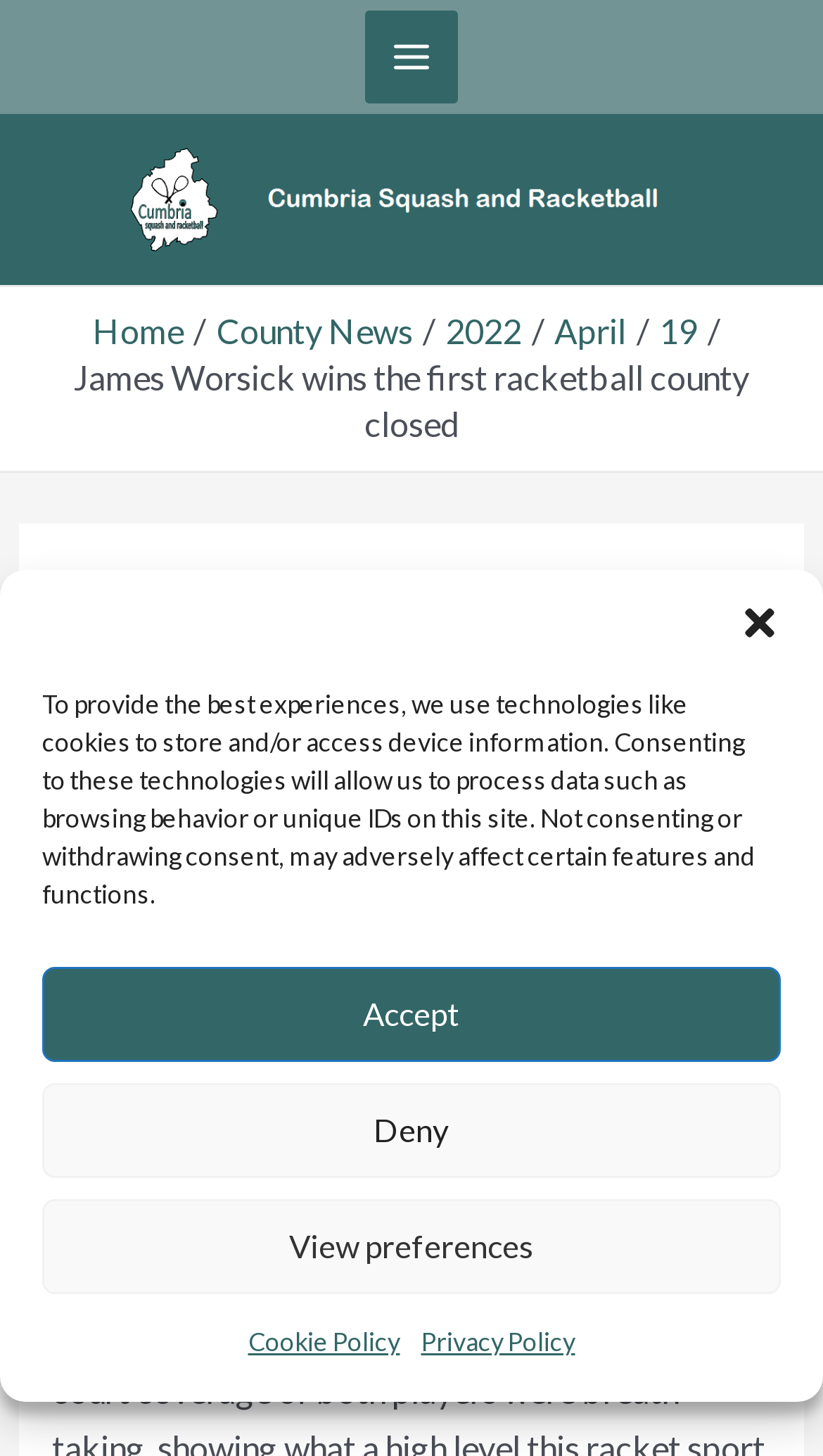Identify the bounding box coordinates of the element to click to follow this instruction: 'View the Micenet logo'. Ensure the coordinates are four float values between 0 and 1, provided as [left, top, right, bottom].

None